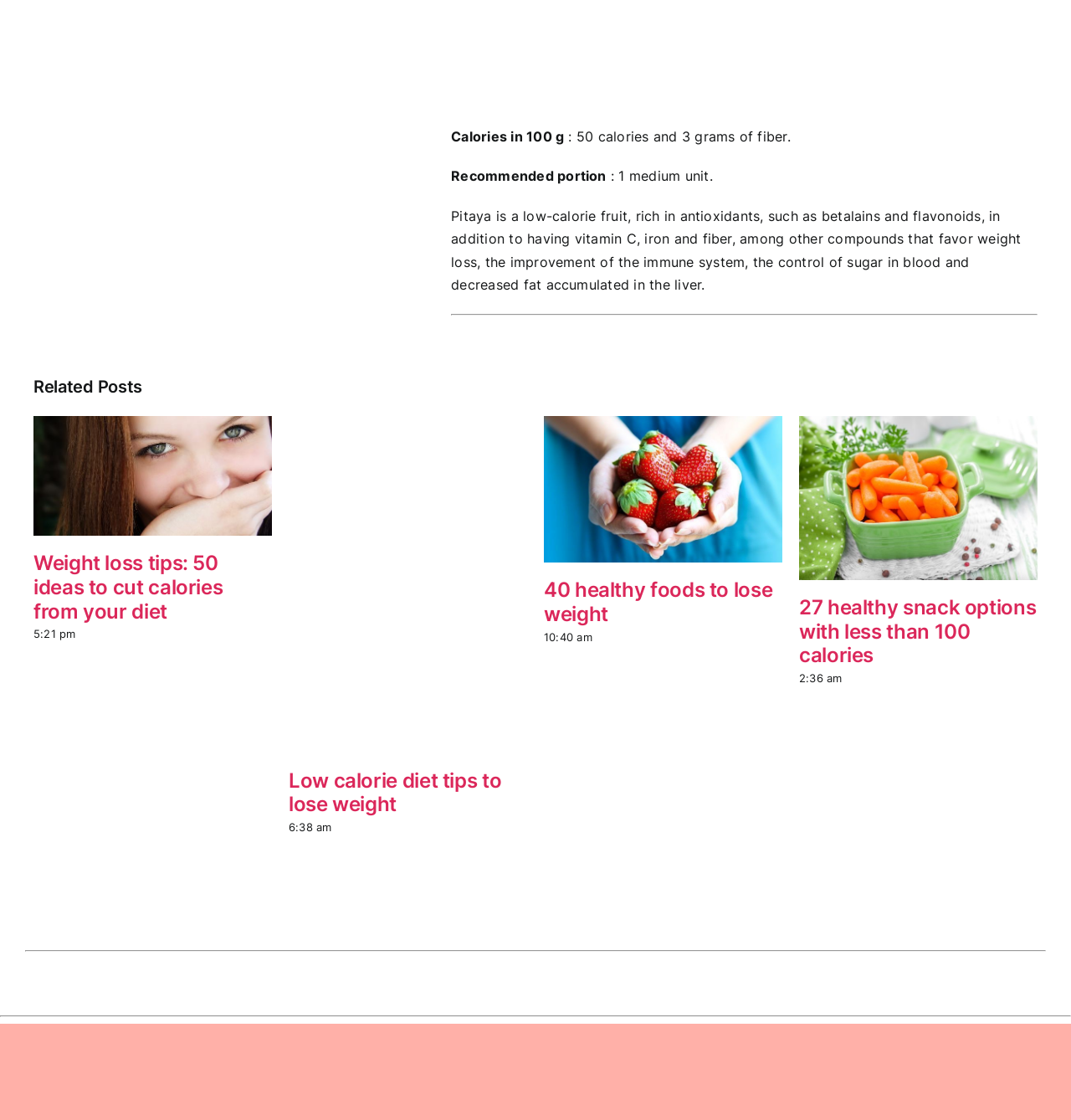Given the element description "Gallery", identify the bounding box of the corresponding UI element.

[0.641, 0.431, 0.669, 0.458]